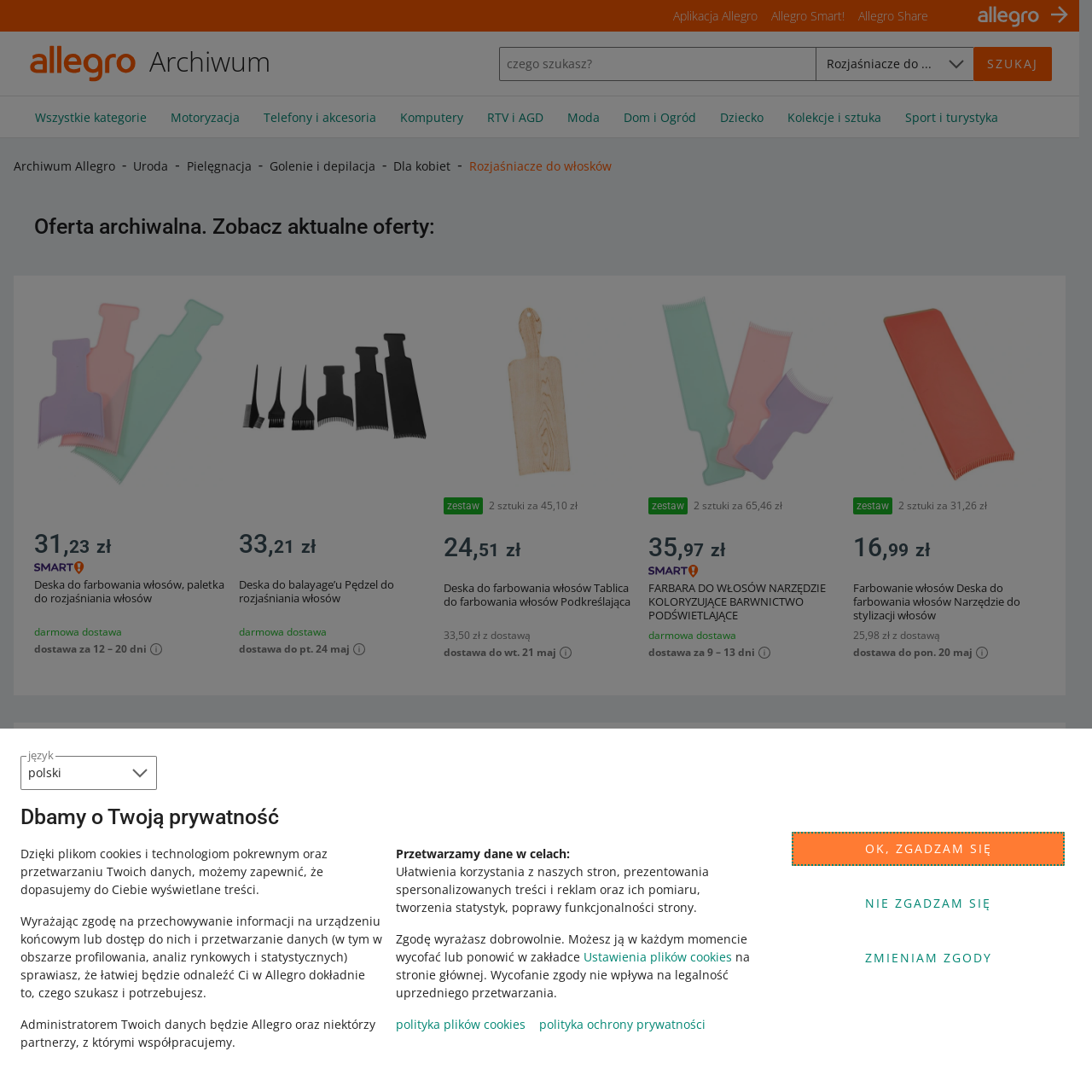Refer to the image contained within the red box, Who uses this paddle board?
 Provide your response as a single word or phrase.

Professional stylists and home users